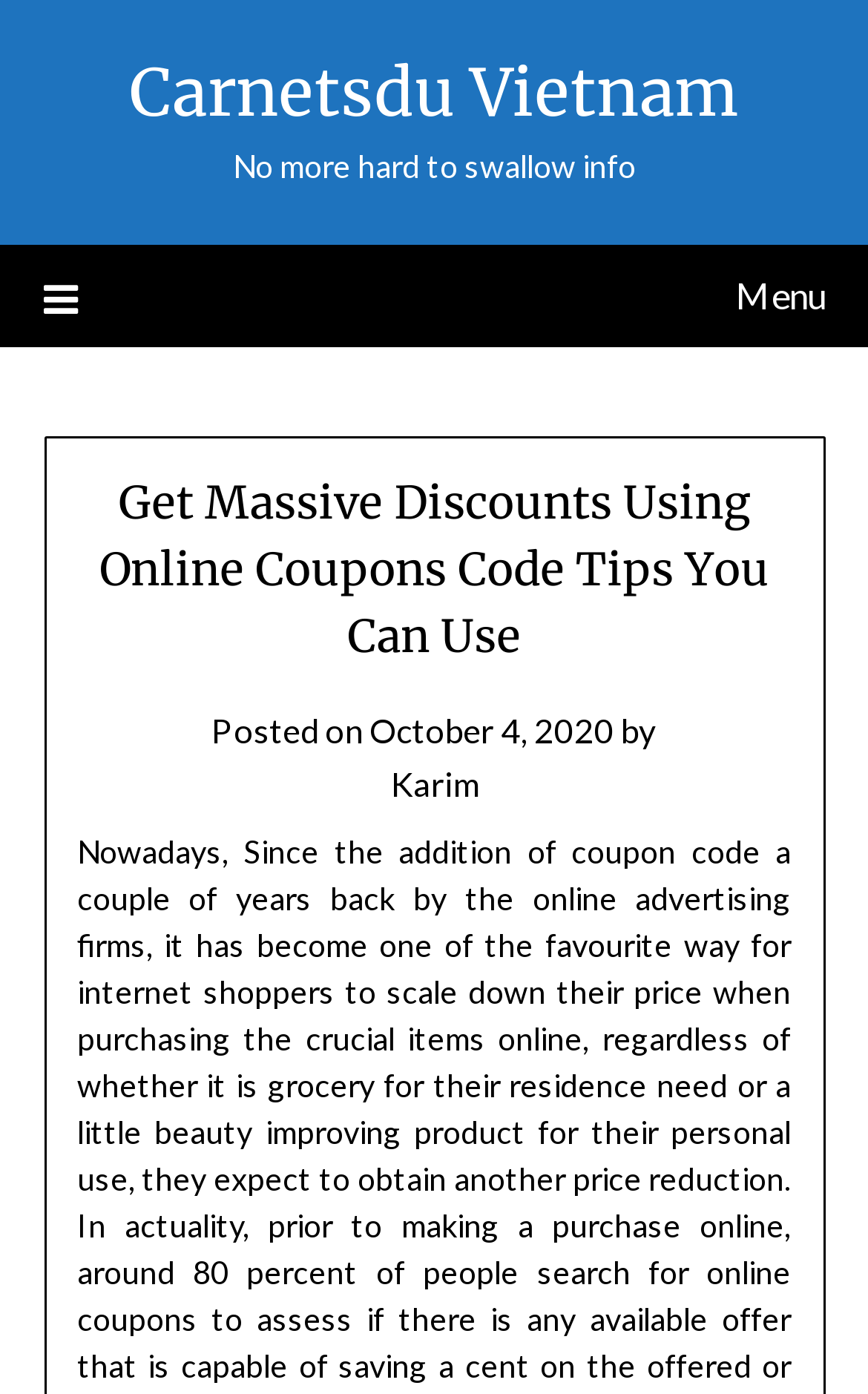Analyze the image and give a detailed response to the question:
What is the date of the post?

I found a link element with the text 'October 4, 2020' which is located below the 'Posted on' text. This suggests that the post was published on October 4, 2020.